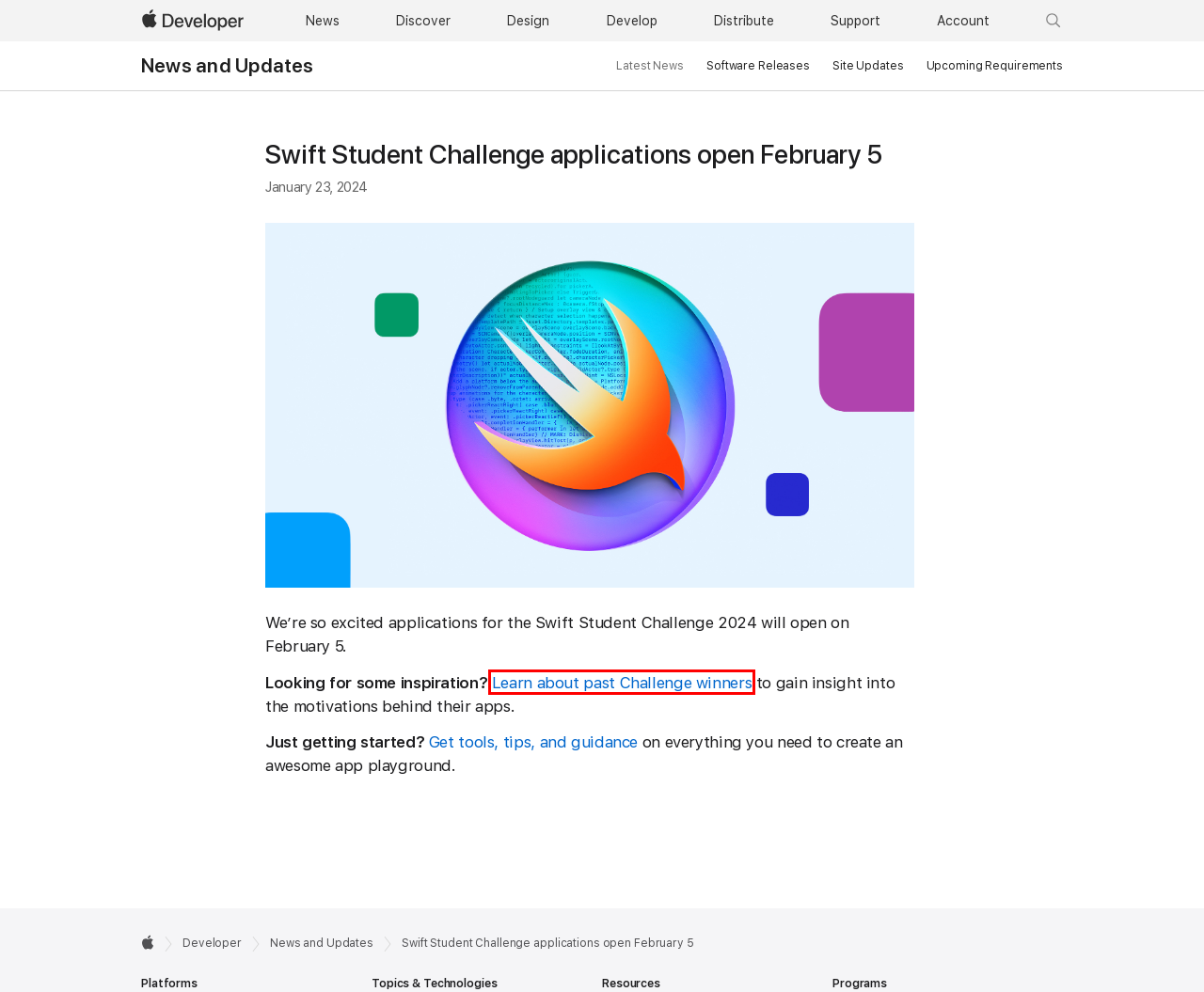Observe the screenshot of a webpage with a red bounding box highlighting an element. Choose the webpage description that accurately reflects the new page after the element within the bounding box is clicked. Here are the candidates:
A. Get ready - Swift Student Challenge - Apple Developer
B. MFi Program
C. Legal - Website Terms of Use - Apple
D. Legal - Privacy Policy - Apple
E. Feedback Assistant
F. Swift Student Challenge - Apple Developer
G. Latest News - Apple Developer
H. ‎Apple Developer on the App Store

F